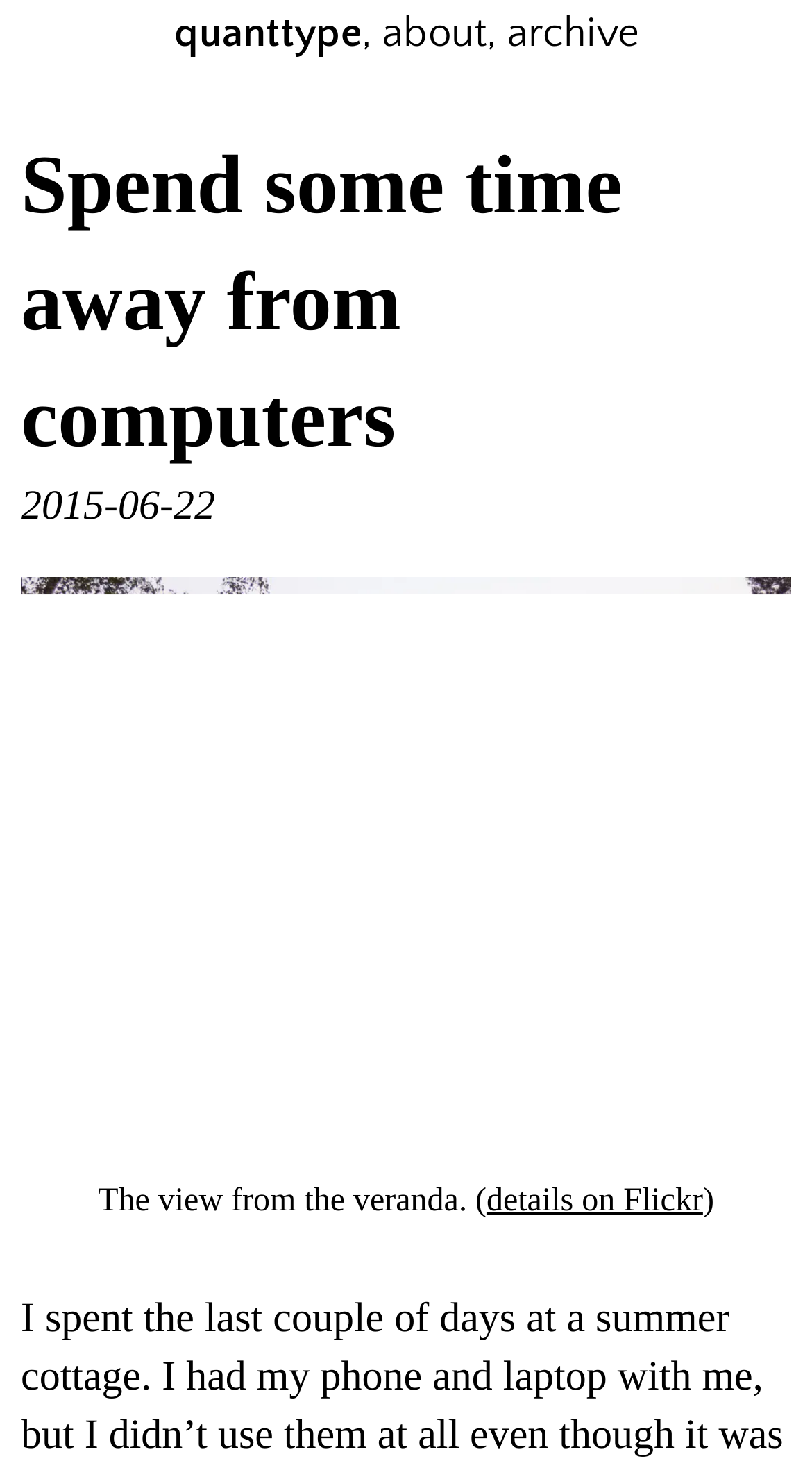Based on the element description, predict the bounding box coordinates (top-left x, top-left y, bottom-right x, bottom-right y) for the UI element in the screenshot: quanttype

[0.214, 0.007, 0.445, 0.038]